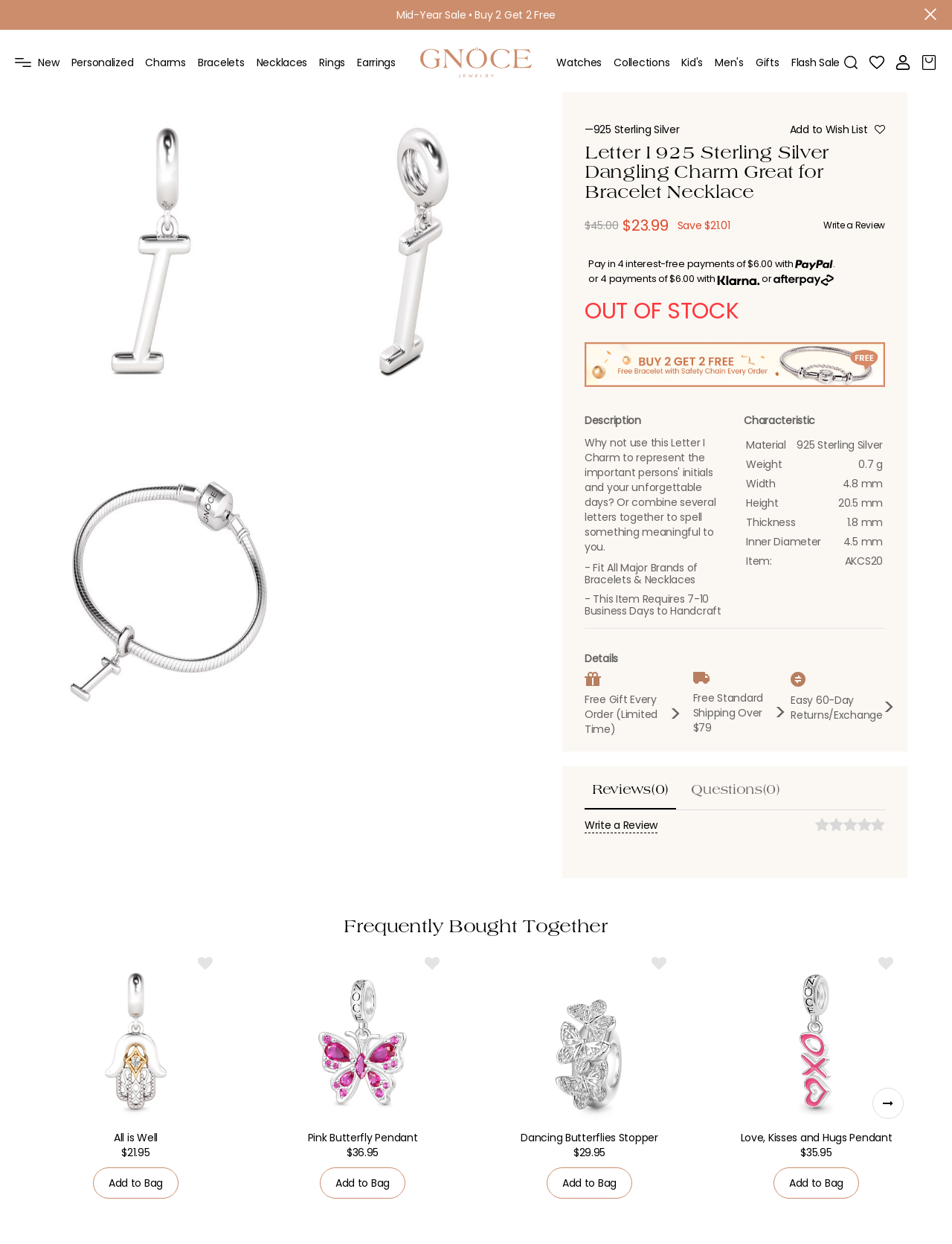Extract the heading text from the webpage.

Letter I 925 Sterling Silver Dangling Charm Great for Bracelet Necklace